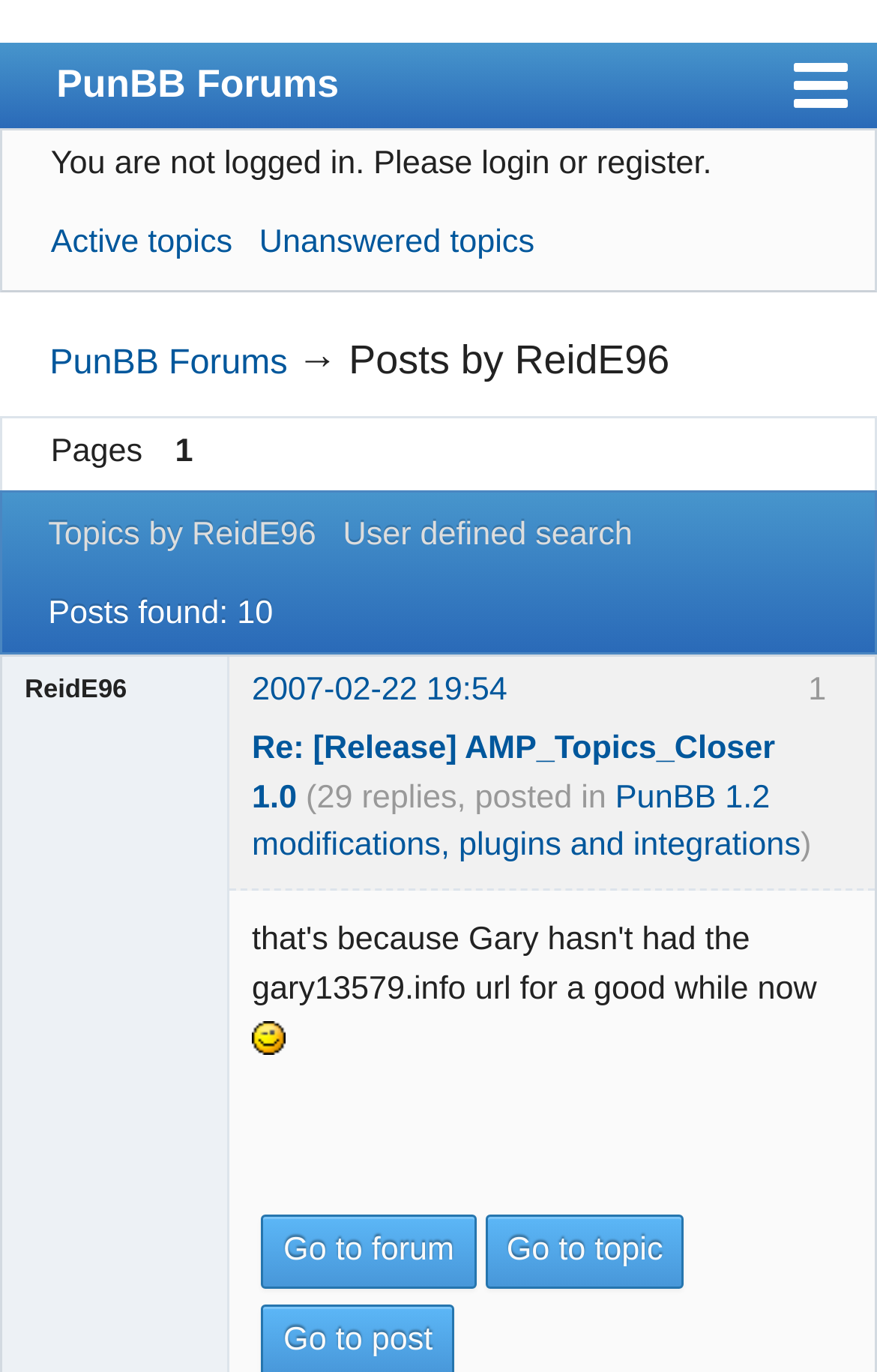Locate the bounding box of the UI element with the following description: "Dr. J.V. Stolk".

None